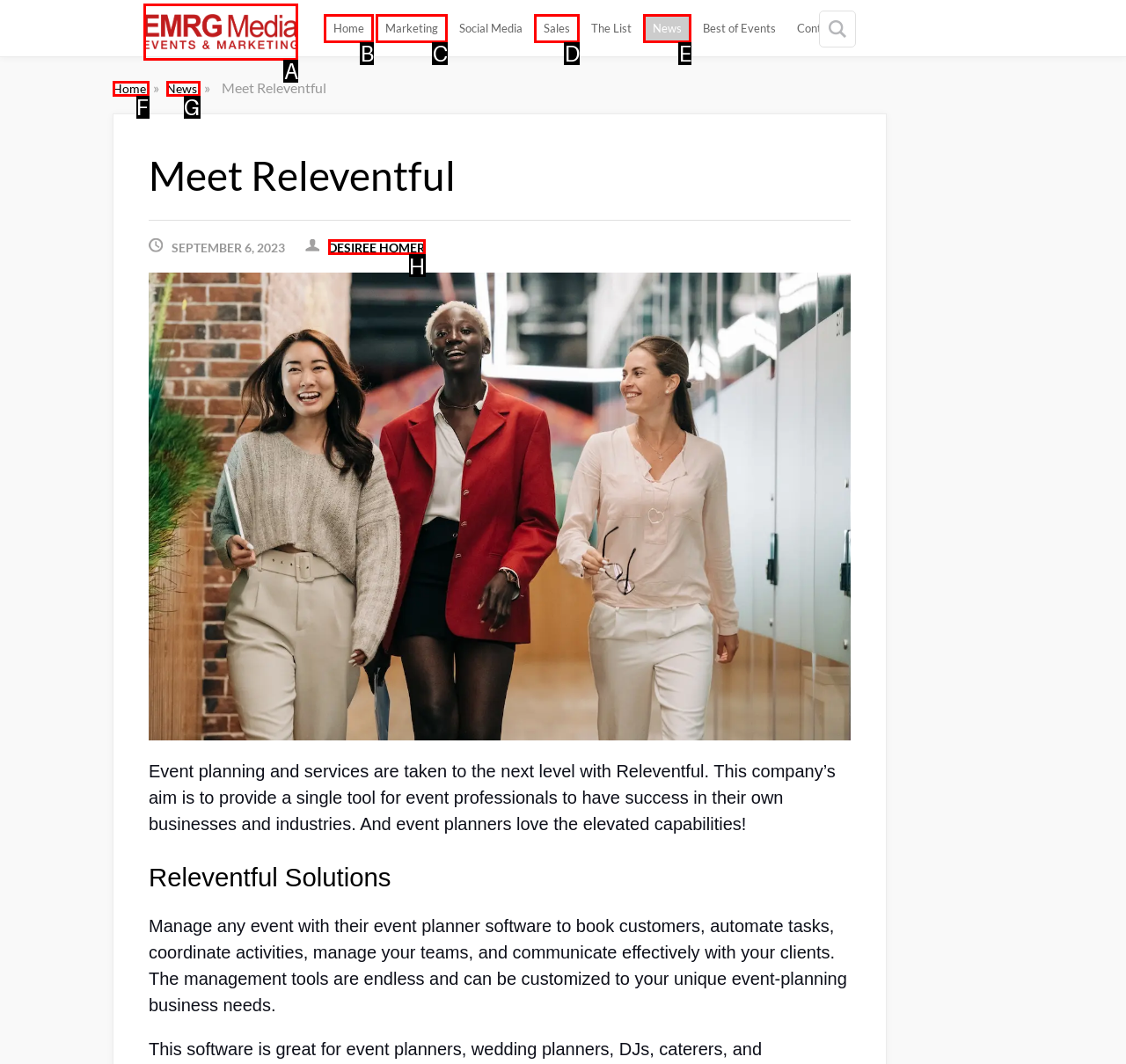Tell me the letter of the option that corresponds to the description: News
Answer using the letter from the given choices directly.

G